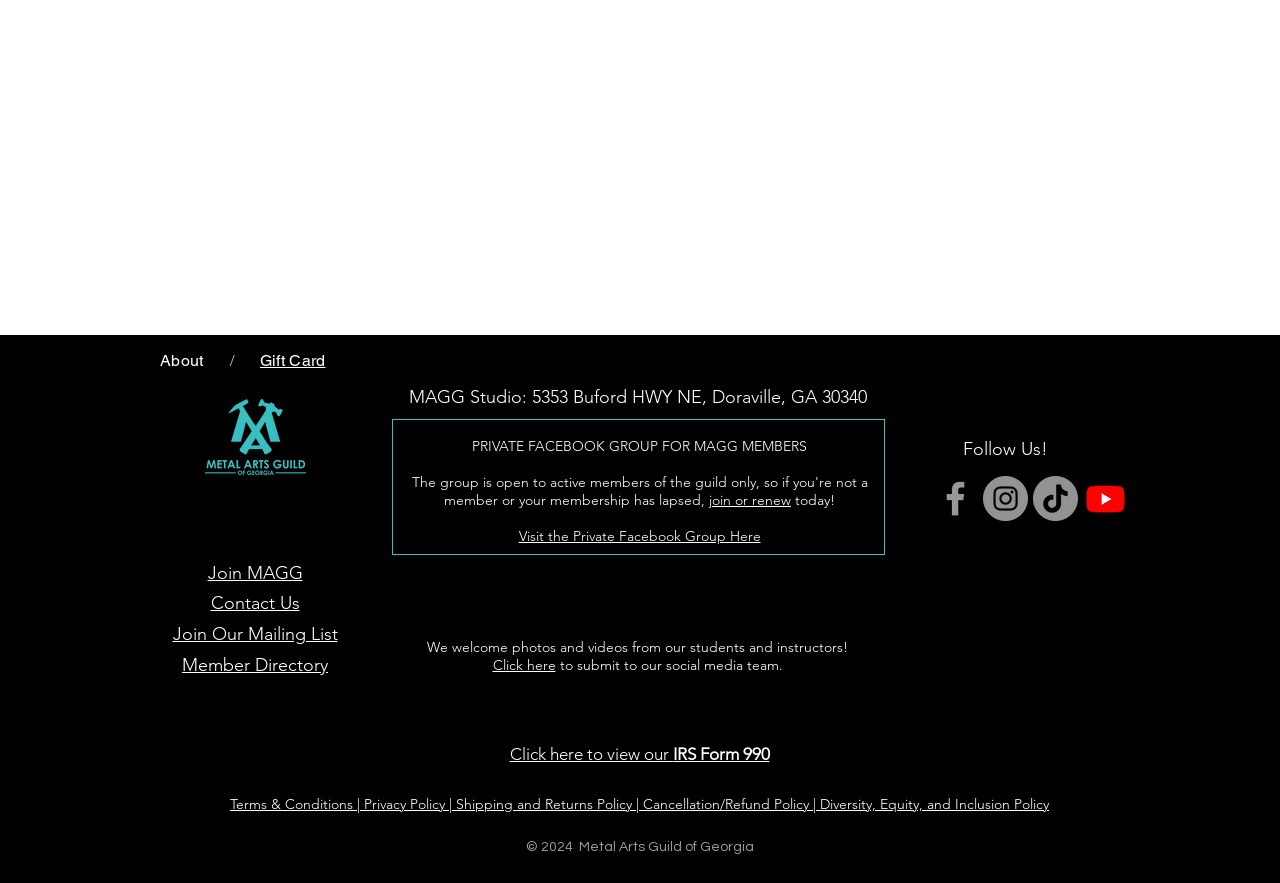Please identify the bounding box coordinates of the area that needs to be clicked to fulfill the following instruction: "Follow us on Instagram."

[0.768, 0.539, 0.803, 0.59]